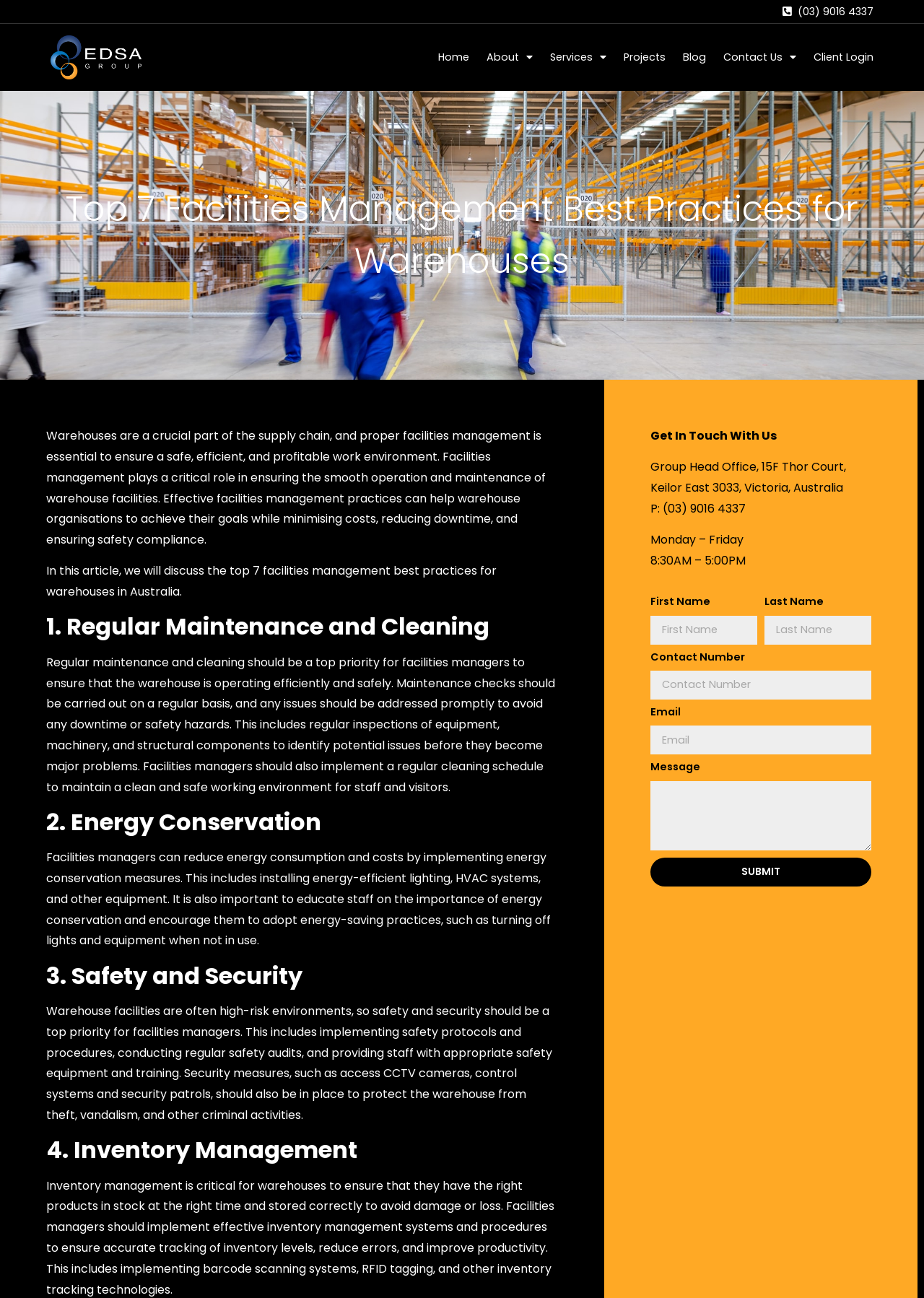Provide a short, one-word or phrase answer to the question below:
What is the phone number to contact EDSA Group?

(03) 9016 4337